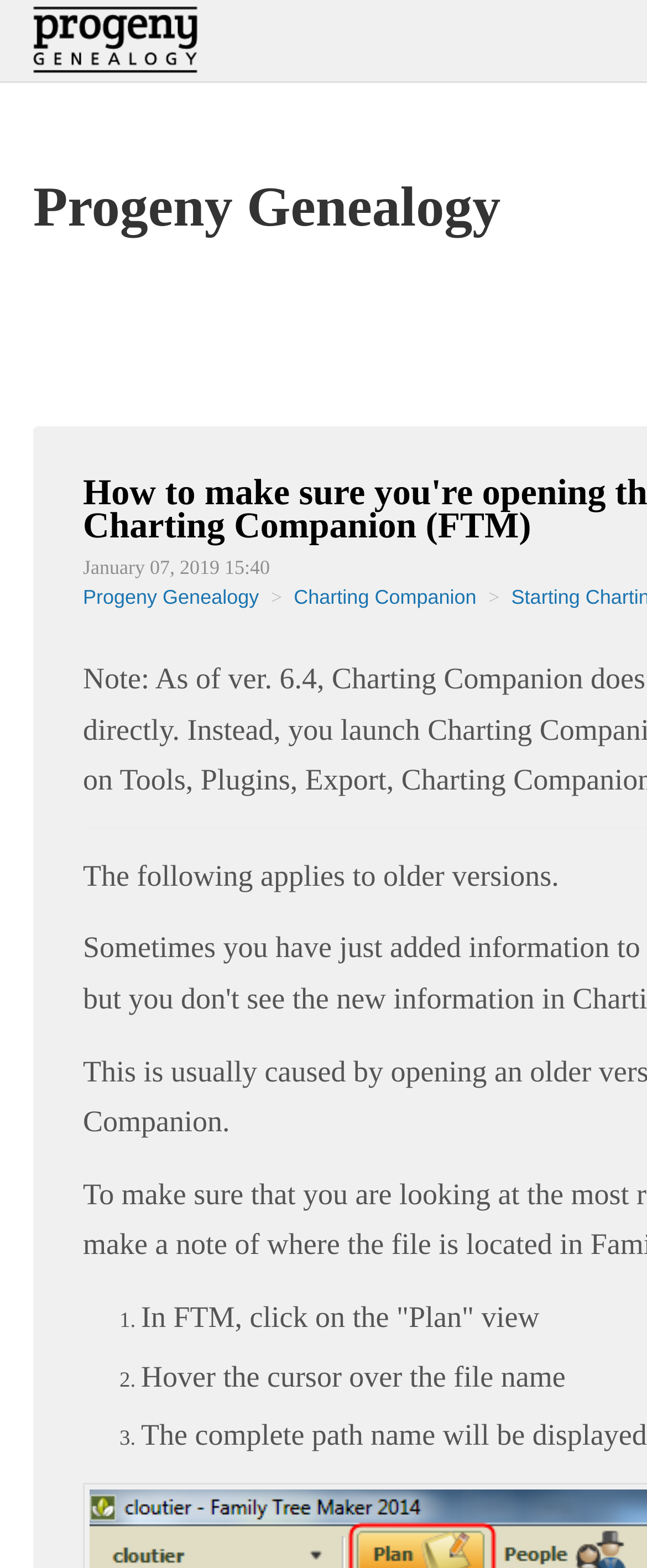What view should be clicked in FTM?
Based on the image, give a one-word or short phrase answer.

Plan view